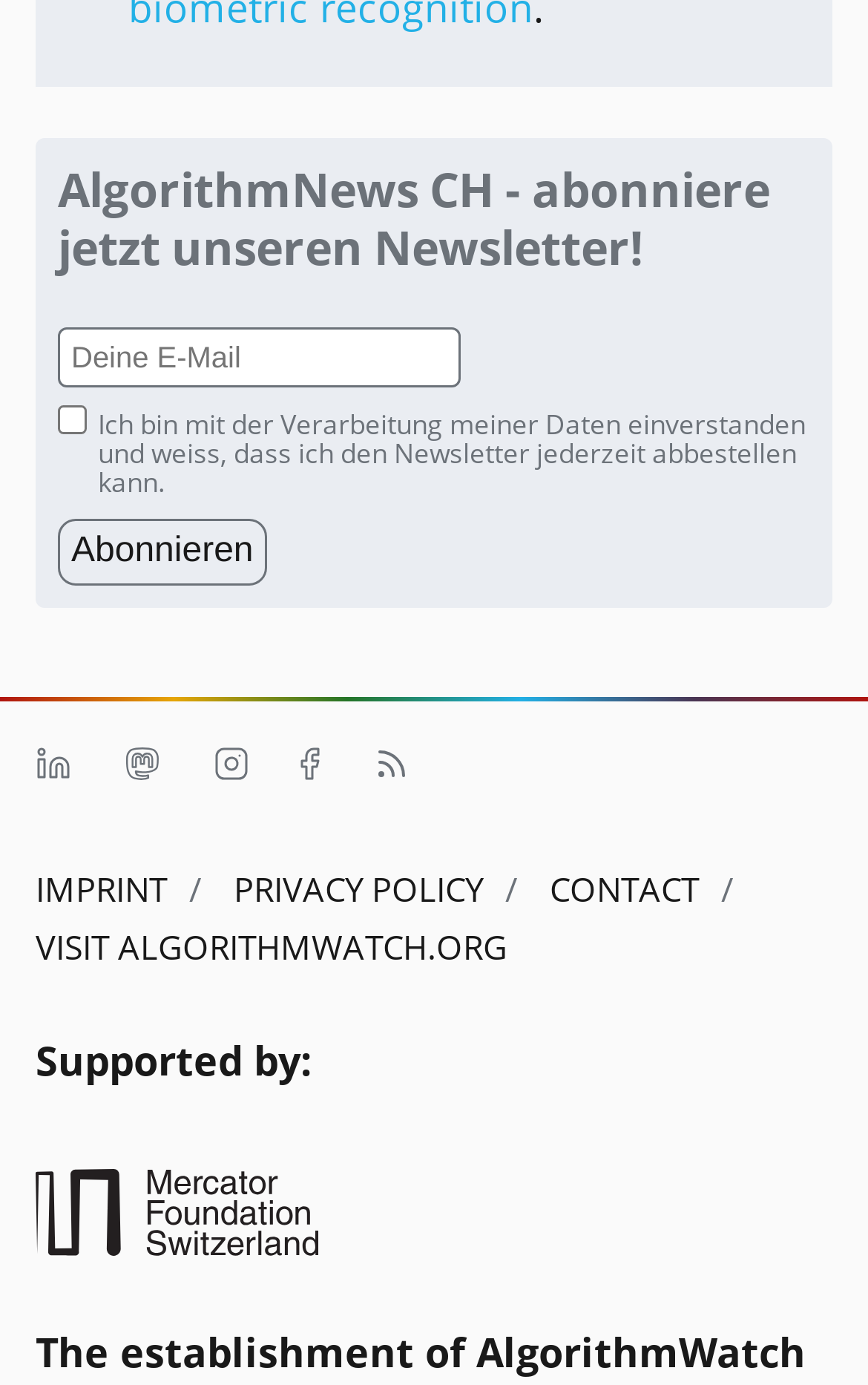Determine the bounding box coordinates of the section to be clicked to follow the instruction: "Enter email address". The coordinates should be given as four float numbers between 0 and 1, formatted as [left, top, right, bottom].

[0.067, 0.236, 0.531, 0.28]